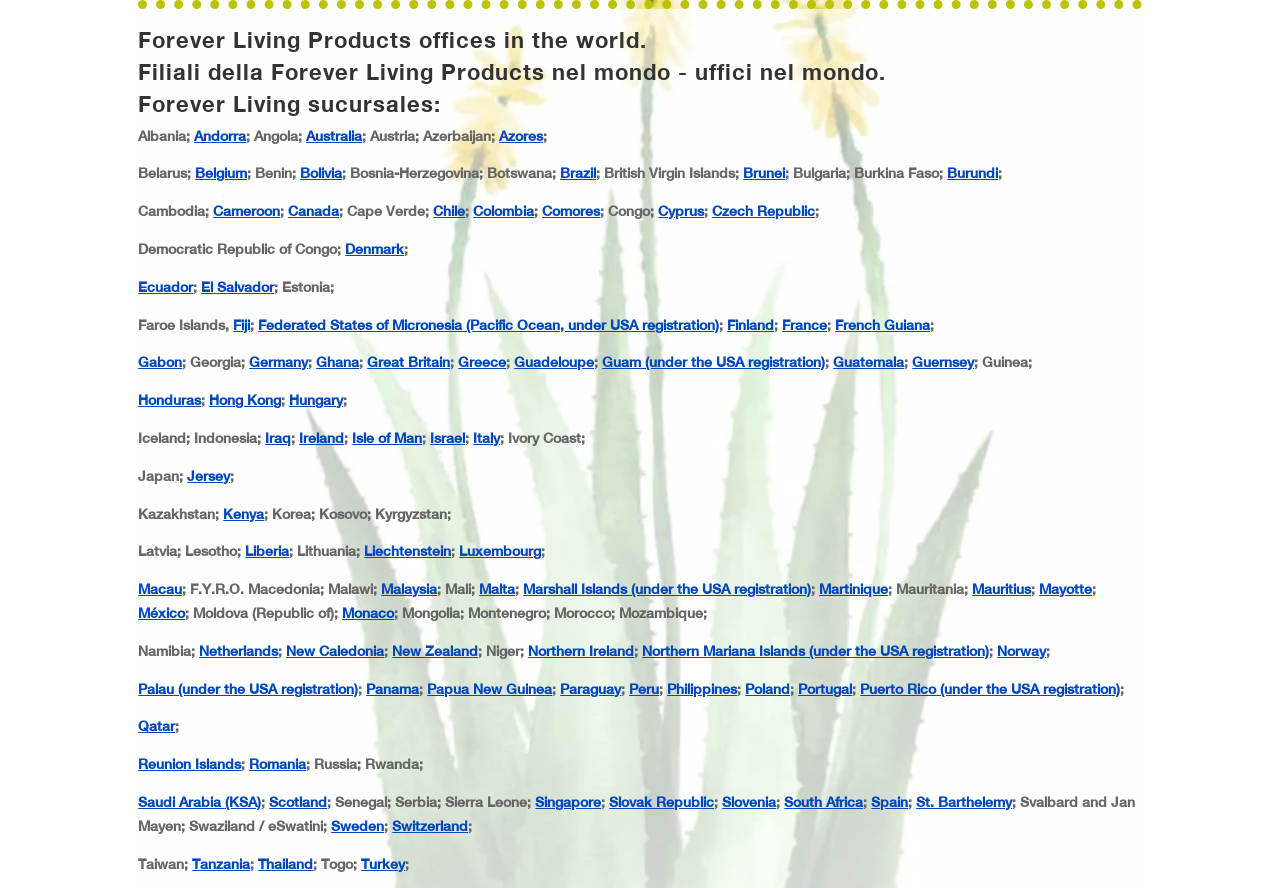Is the United States listed?
Based on the image, provide your answer in one word or phrase.

No